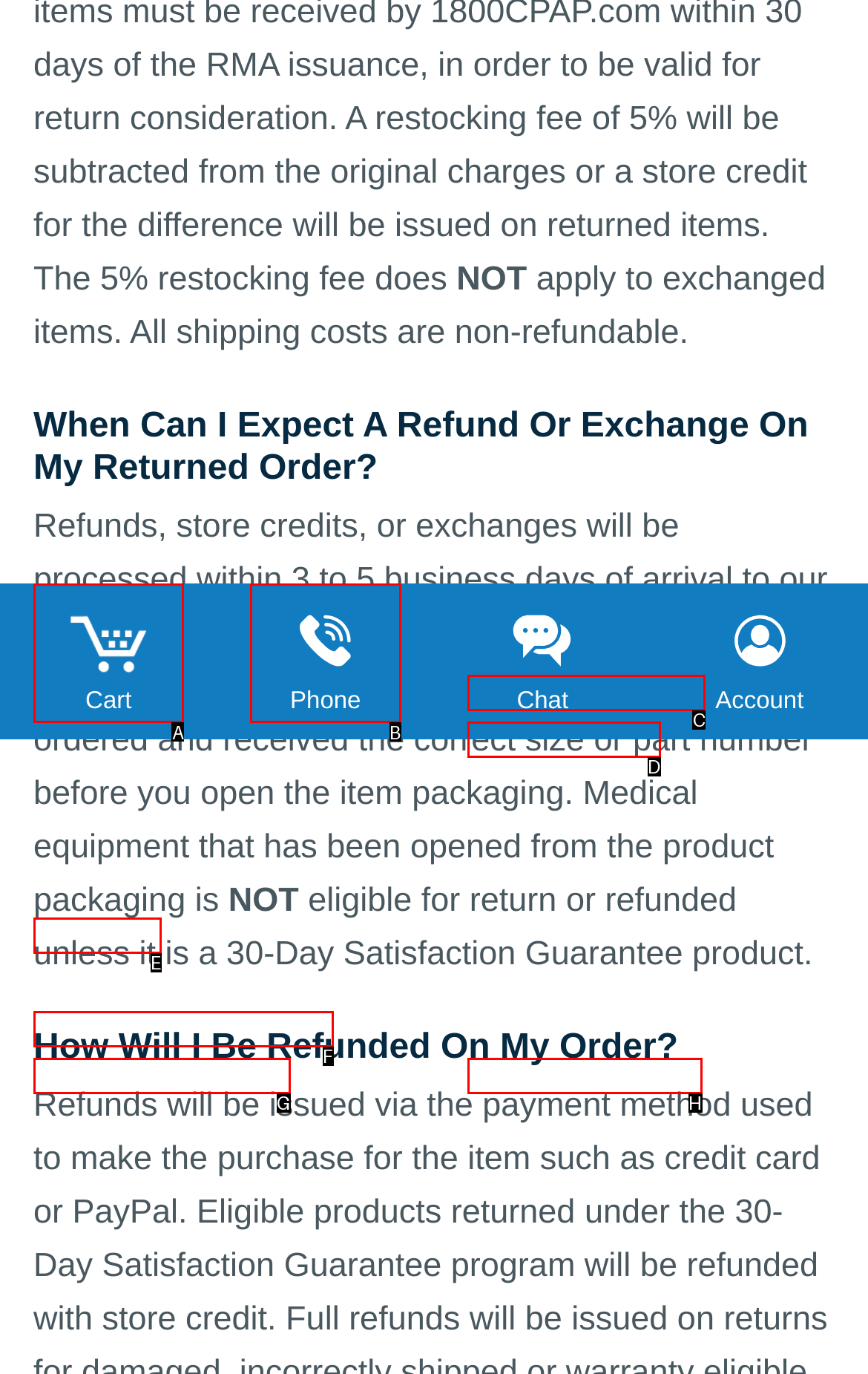Assess the description: Cart and select the option that matches. Provide the letter of the chosen option directly from the given choices.

A